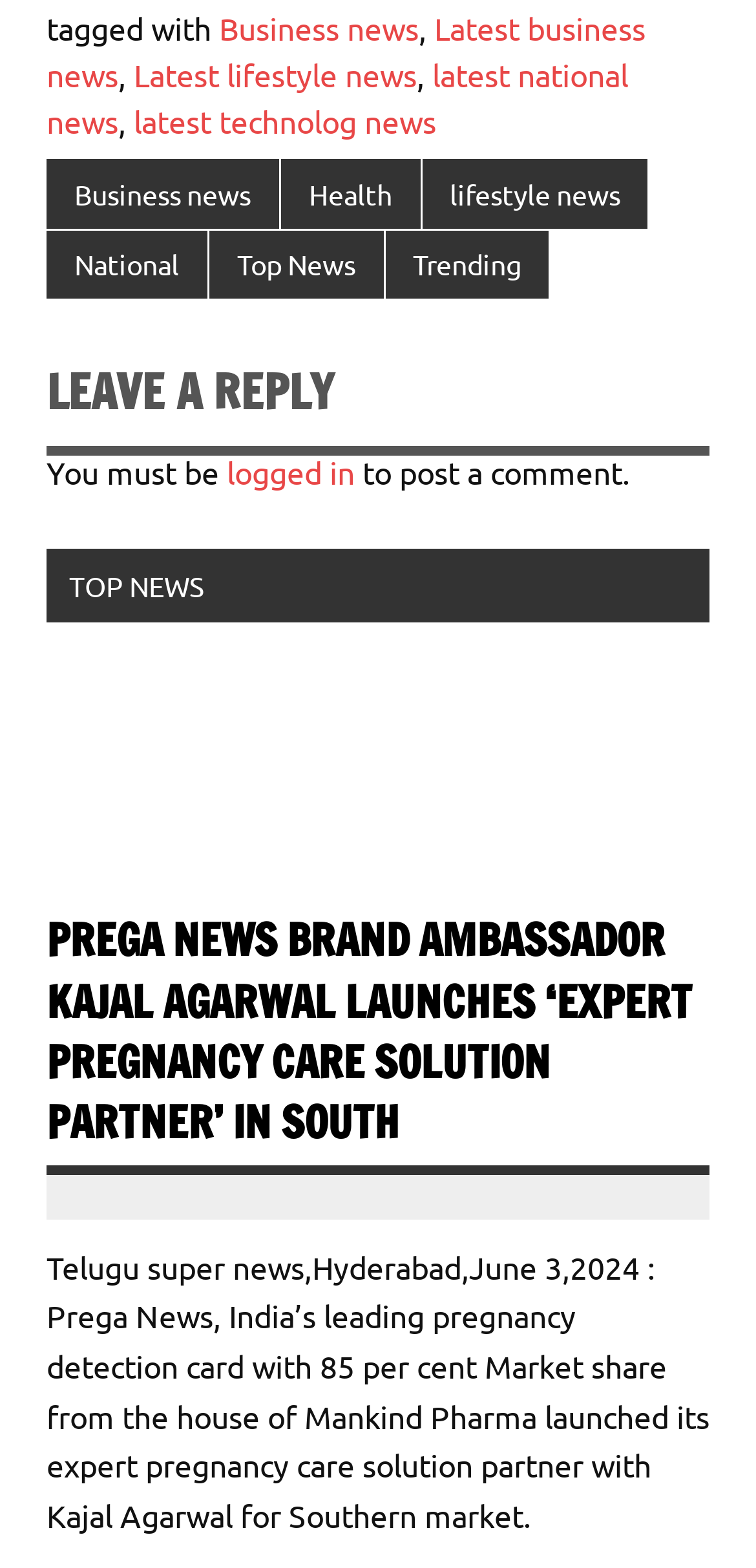What is required to post a comment?
Please provide an in-depth and detailed response to the question.

The webpage states 'You must be logged in to post a comment', indicating that users need to be logged in to post a comment on the webpage.